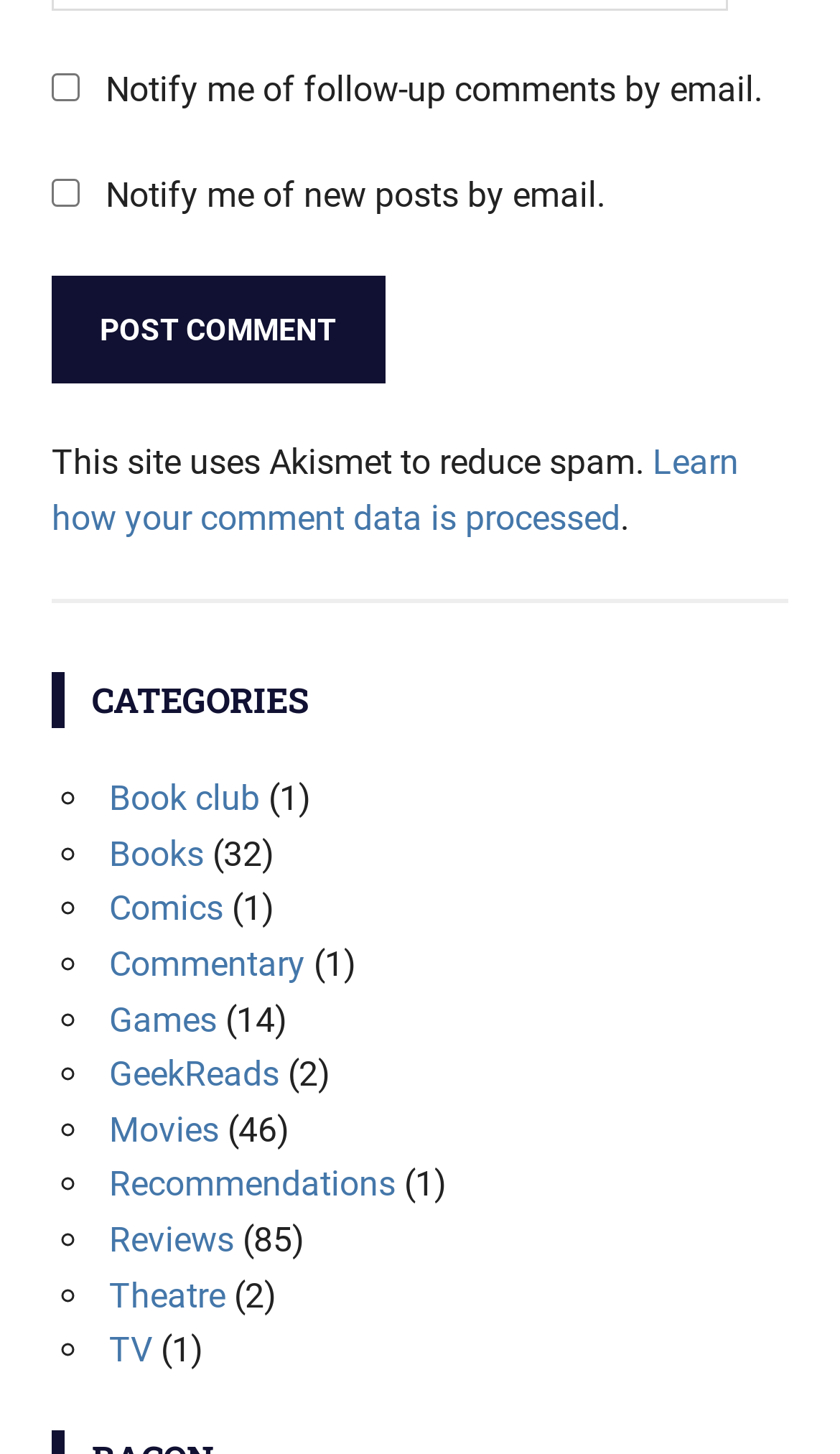Please determine the bounding box coordinates of the section I need to click to accomplish this instruction: "Click the 'Post Comment' button".

[0.062, 0.19, 0.458, 0.264]